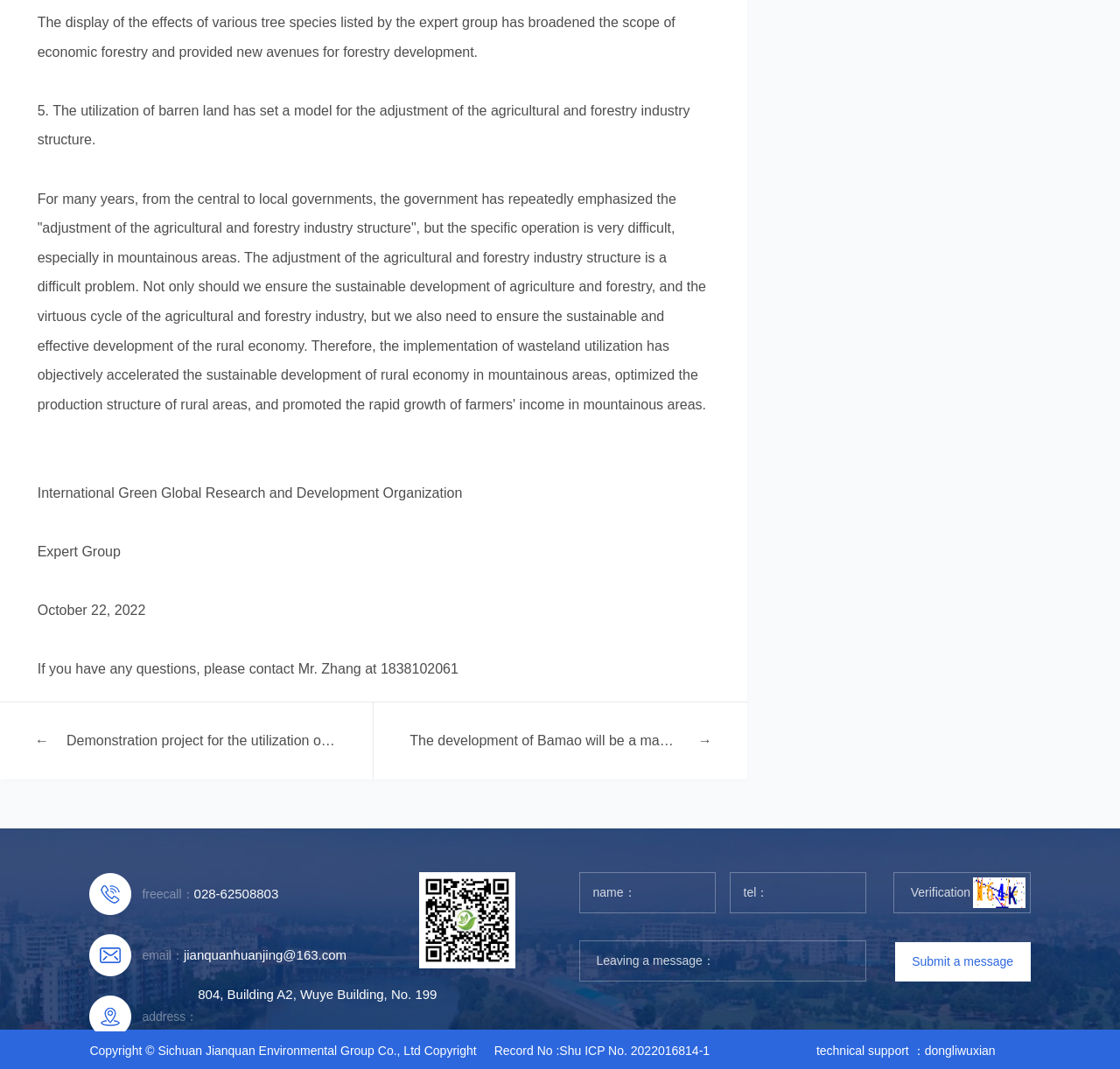Please provide a comprehensive answer to the question below using the information from the image: What is the name of the organization?

The question asks for the name of the organization. By looking at the webpage, I found the text 'International Green Global Research and Development Organization' which is likely to be the name of the organization.